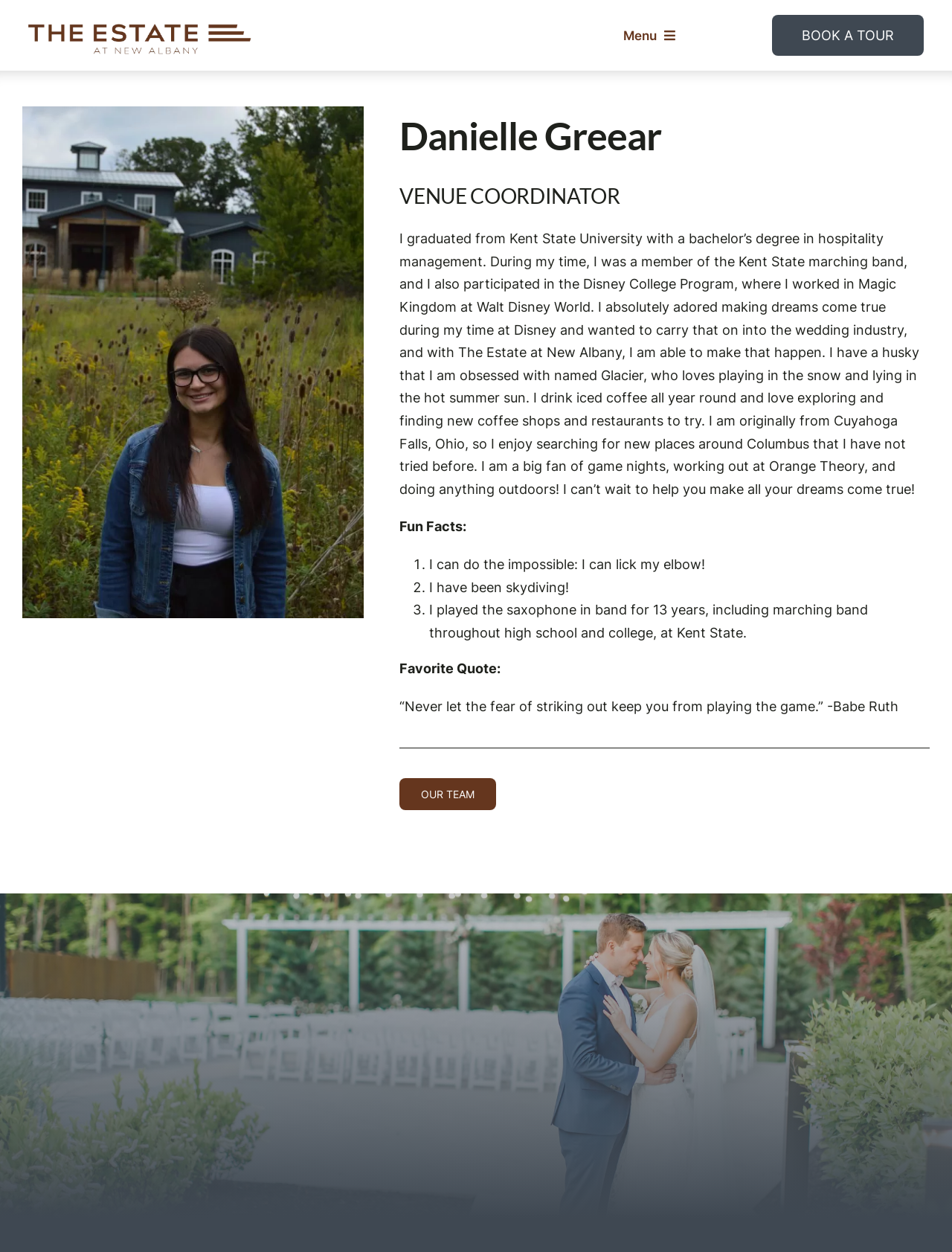Given the description "Menu", determine the bounding box of the corresponding UI element.

[0.639, 0.015, 0.726, 0.041]